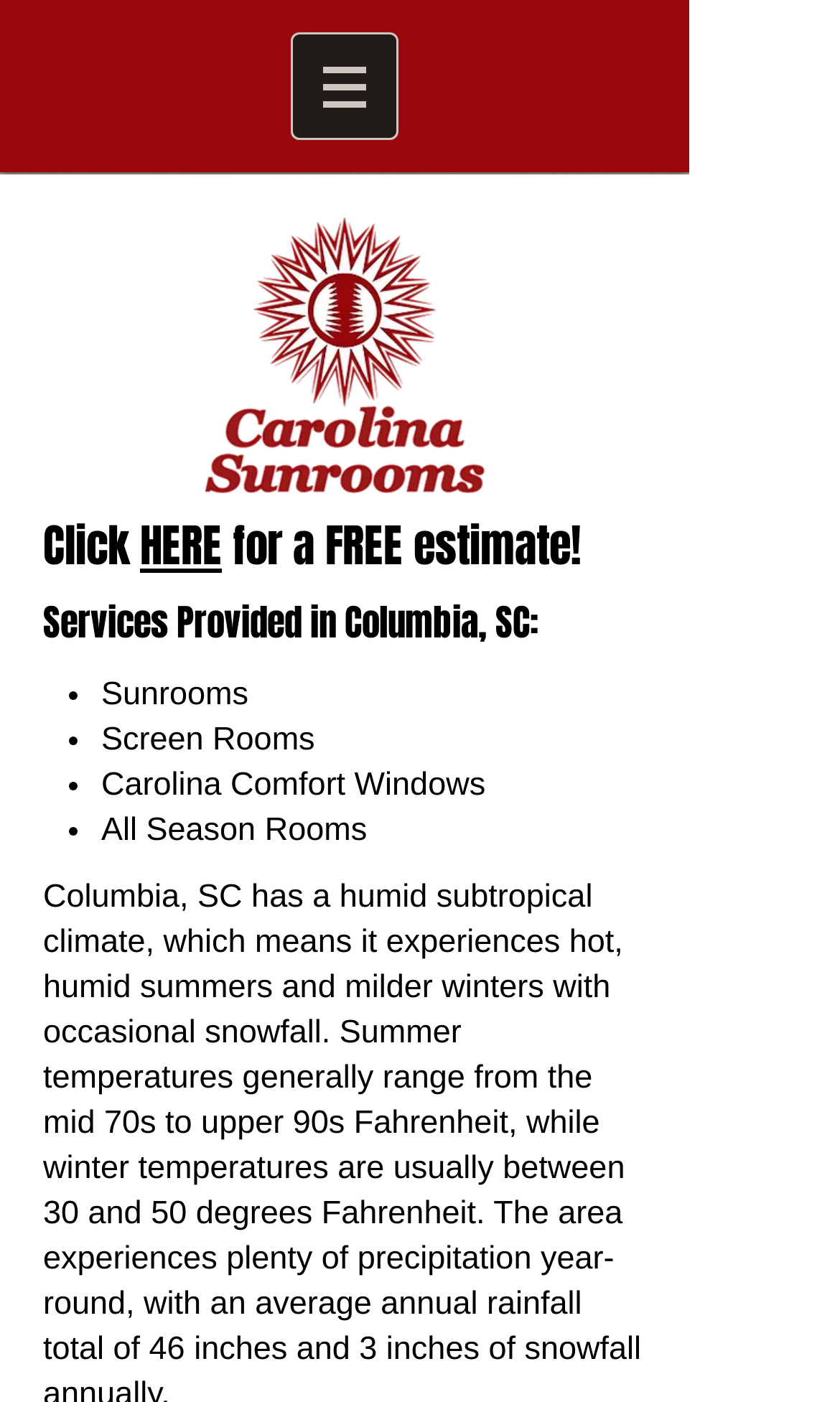How can I get a free estimate?
Please provide a single word or phrase based on the screenshot.

Click HERE